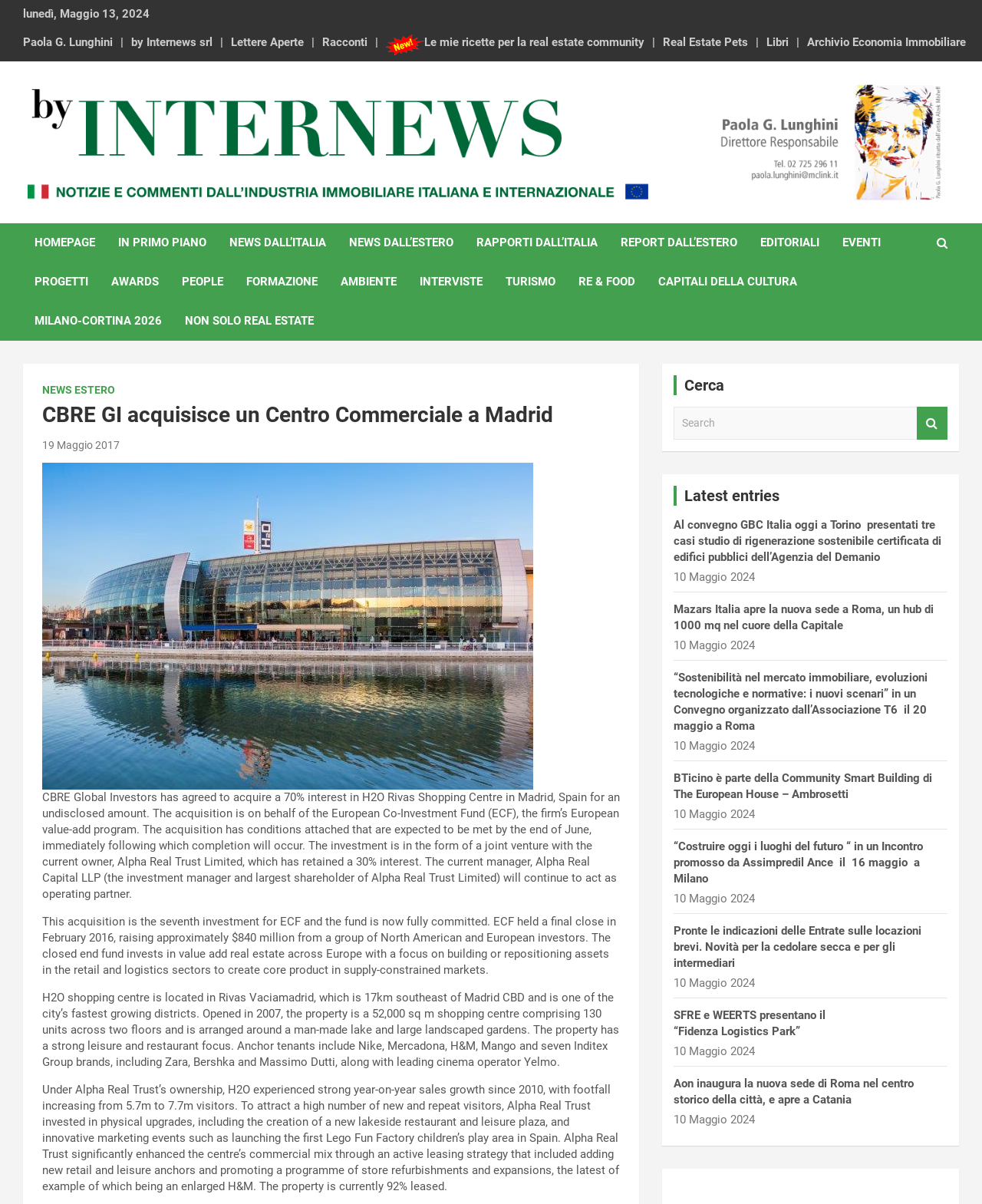Provide the bounding box coordinates for the UI element described in this sentence: "Libri". The coordinates should be four float values between 0 and 1, i.e., [left, top, right, bottom].

[0.78, 0.029, 0.803, 0.042]